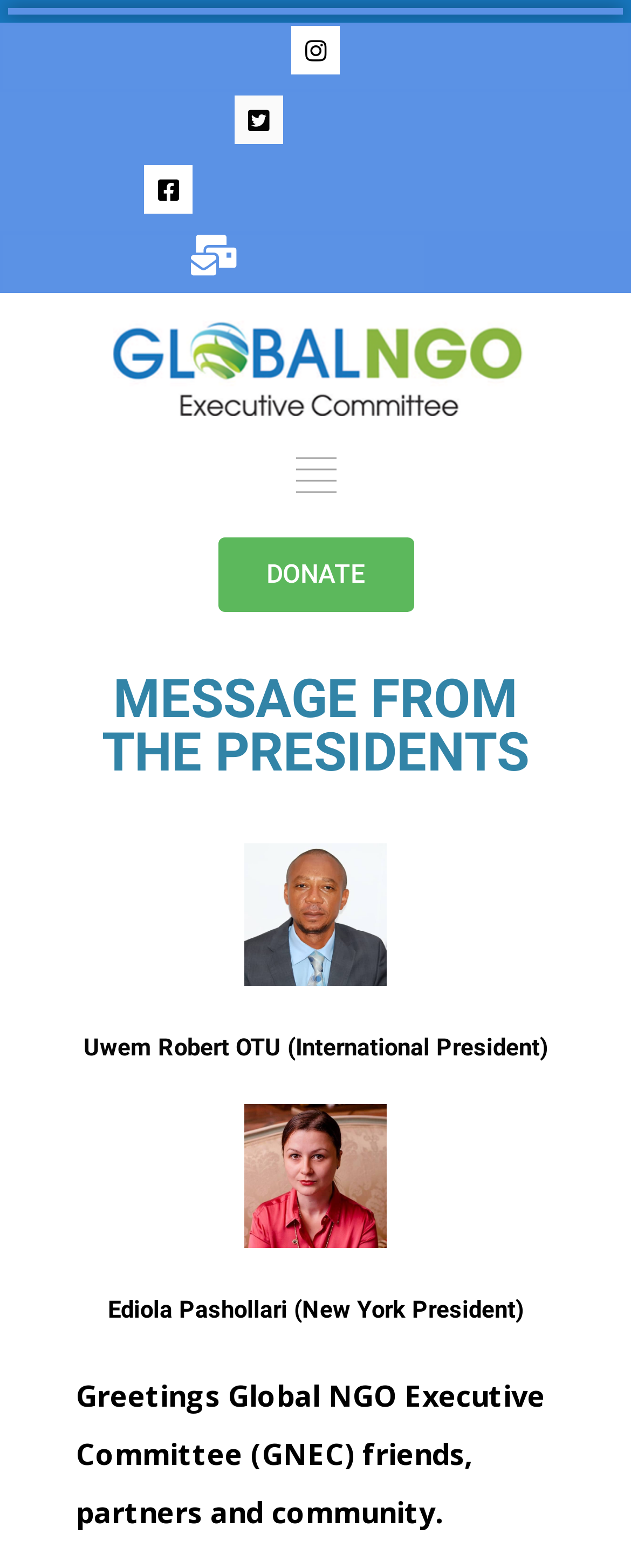Create a detailed summary of the webpage's content and design.

The webpage is a message from the presidents of the Global NGO Executive Committee (GNEC). At the top, there are four links aligned horizontally, followed by another link below them. To the right of these links, there is an image of an open navigation icon. 

Below these elements, there is a prominent heading that reads "MESSAGE FROM THE PRESIDENTS". Underneath this heading, there are two figures, likely images, positioned side by side. 

The message from the presidents is divided into two sections, each with a heading indicating the president's name and title: "Uwem Robert OTU (International President)" and "Ediola Pashollari (New York President)". 

A paragraph of text follows, greeting the GNEC friends, partners, and community. This text is positioned at the bottom of the page. There is also a "DONATE" link located near the bottom, slightly above the greeting text.